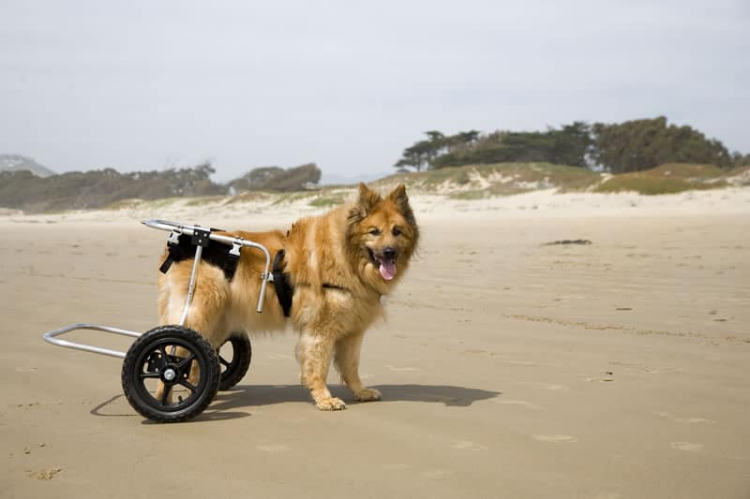Capture every detail in the image and describe it fully.

The image depicts a golden-furred dog equipped with a mobility cart, standing on the soft, sandy beach. The cart, designed to assist dogs with mobility challenges such as hip dysplasia, features two wheels and a sturdy frame, allowing the dog to move with greater ease. The dog's expression is joyous, showcasing a sense of freedom and comfort despite its challenges. The background features gentle waves and a tree line, emphasizing a serene and natural environment. This image illustrates the importance of mobility aids for pets experiencing difficulties in movement, highlighting that many dogs can maintain an active lifestyle with appropriate support and care.